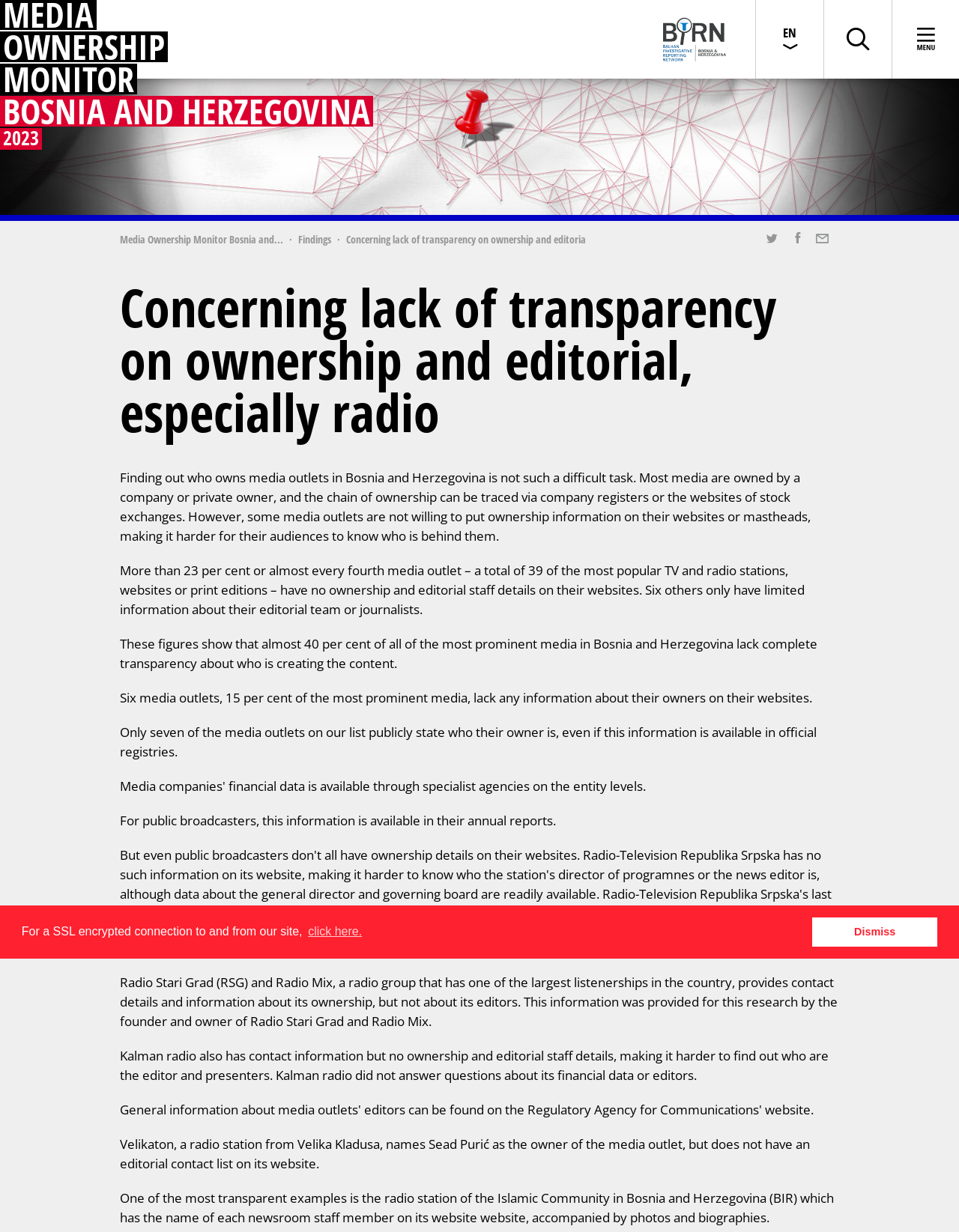Identify and provide the bounding box coordinates of the UI element described: "Dismiss". The coordinates should be formatted as [left, top, right, bottom], with each number being a float between 0 and 1.

[0.847, 0.744, 0.978, 0.768]